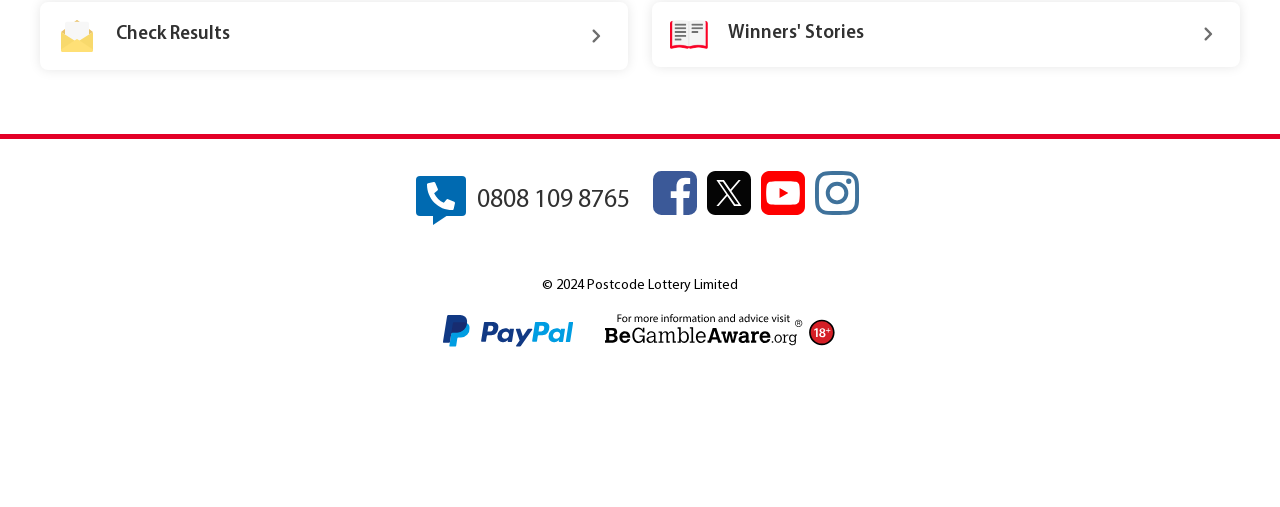Answer the following in one word or a short phrase: 
What is the responsible gambling link?

BeGambleAware/18+